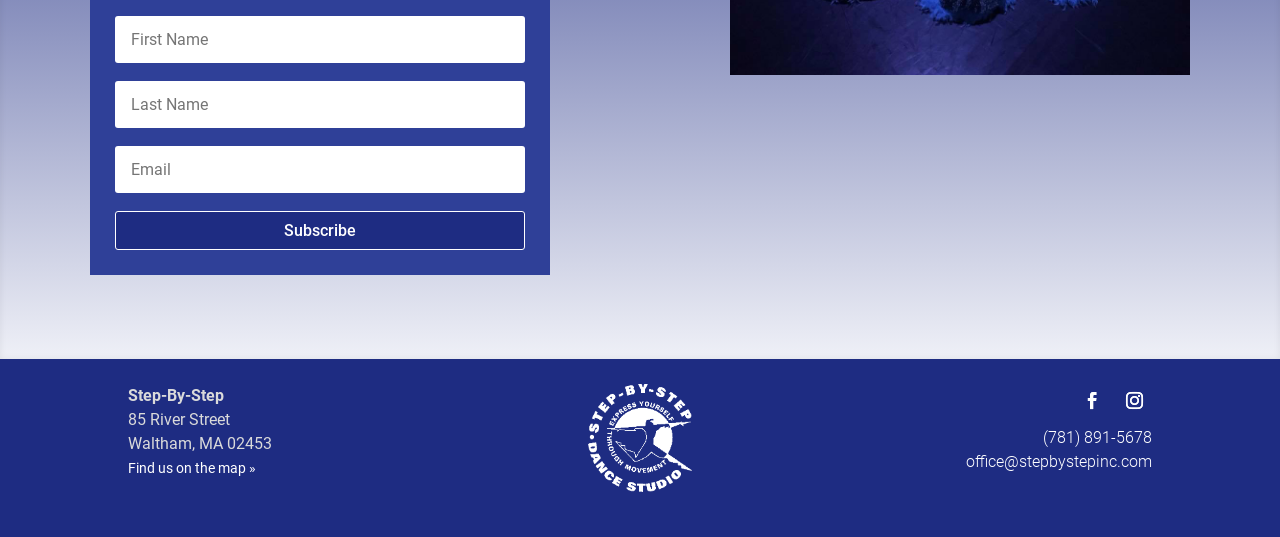Please predict the bounding box coordinates (top-left x, top-left y, bottom-right x, bottom-right y) for the UI element in the screenshot that fits the description: name="et_pb_signup_firstname" placeholder="First Name"

[0.09, 0.03, 0.41, 0.117]